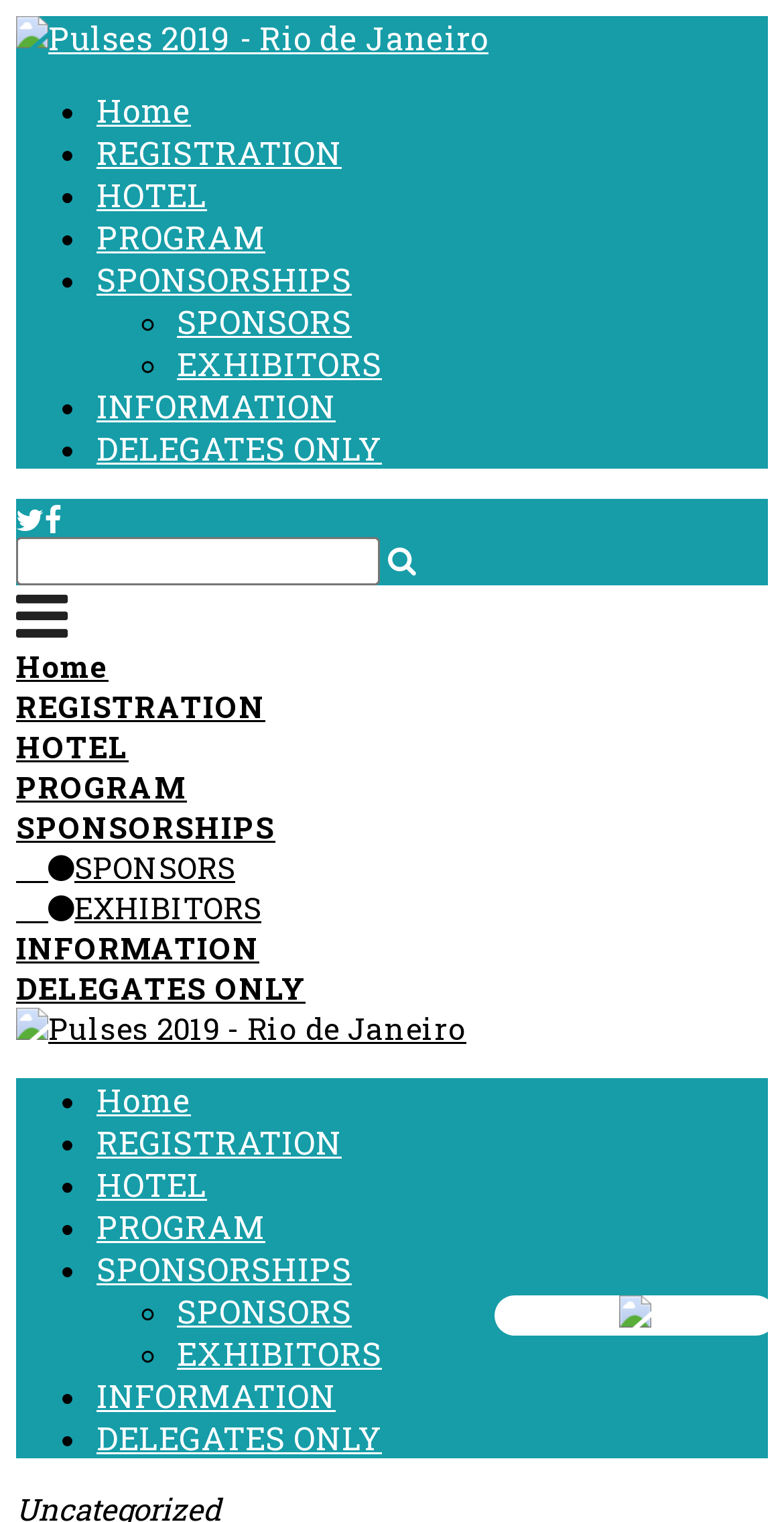Please study the image and answer the question comprehensively:
What is the text of the first link?

I looked at the first link on the webpage and found that its text is 'Pulses 2019 - Rio de Janeiro', which is also accompanied by an image.